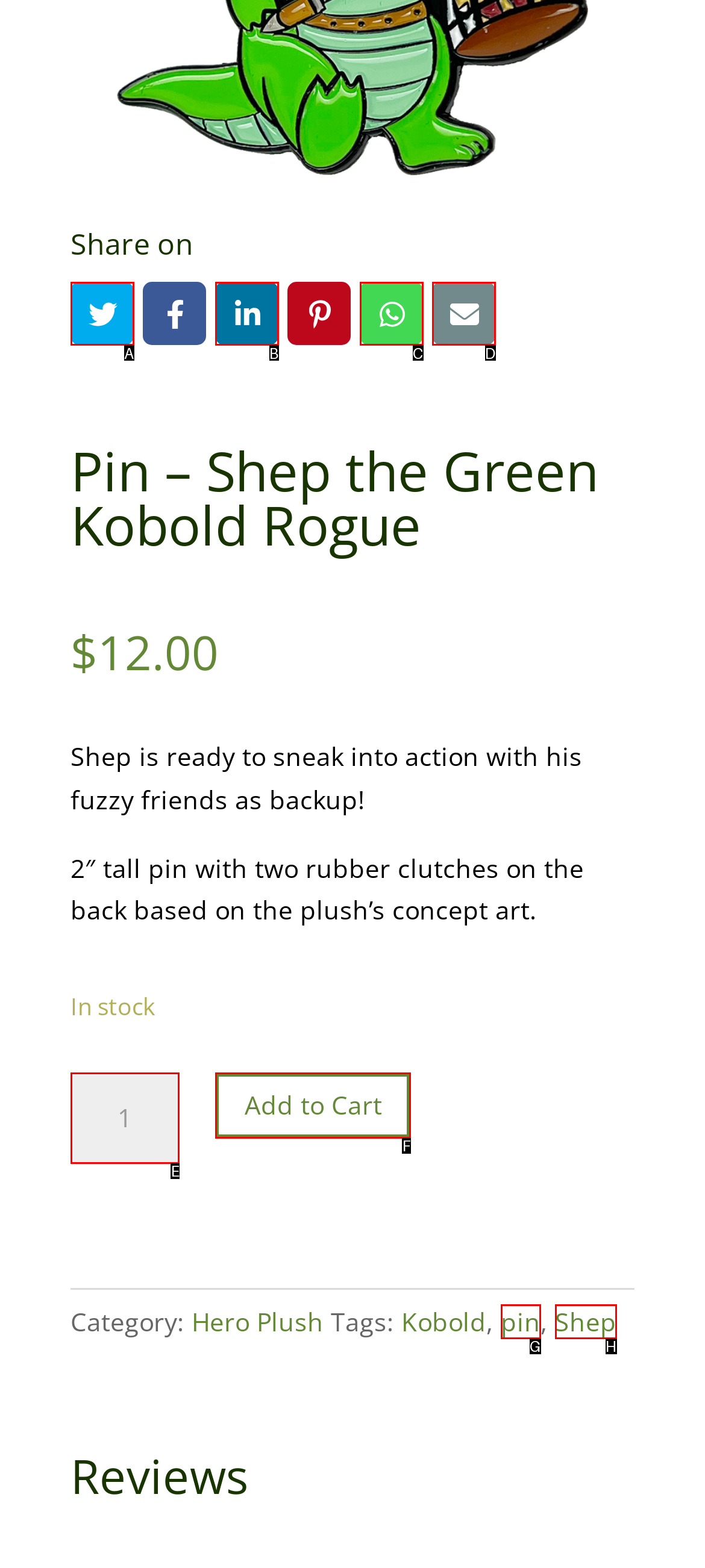From the provided options, pick the HTML element that matches the description: Add to Cart. Respond with the letter corresponding to your choice.

F